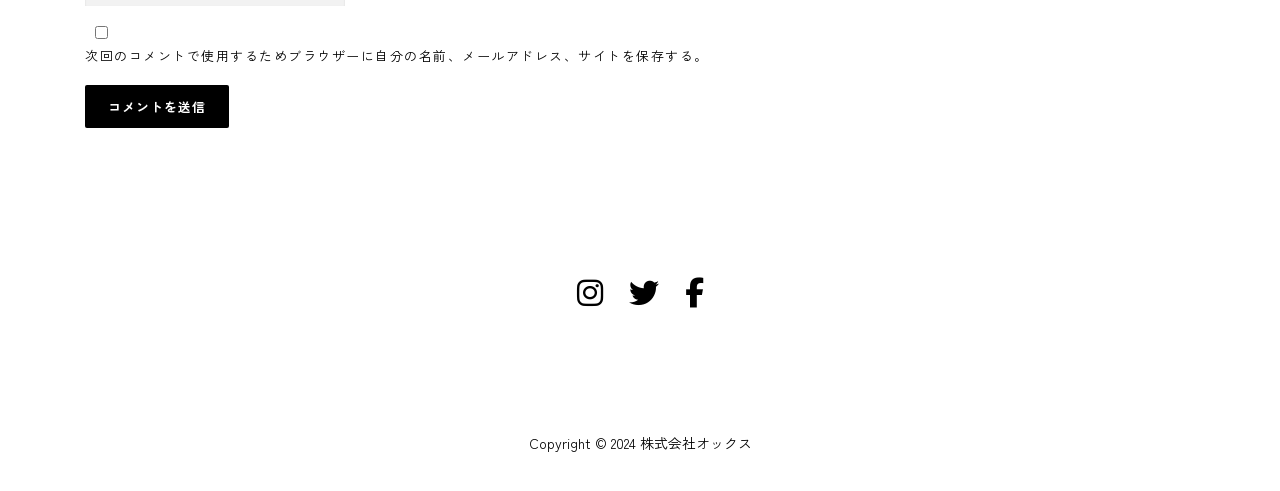From the image, can you give a detailed response to the question below:
What is the purpose of the link at the bottom?

The link has a text 'ページトップへ戻る' which means 'Return to page top' in English, indicating that it is used to navigate back to the top of the webpage.